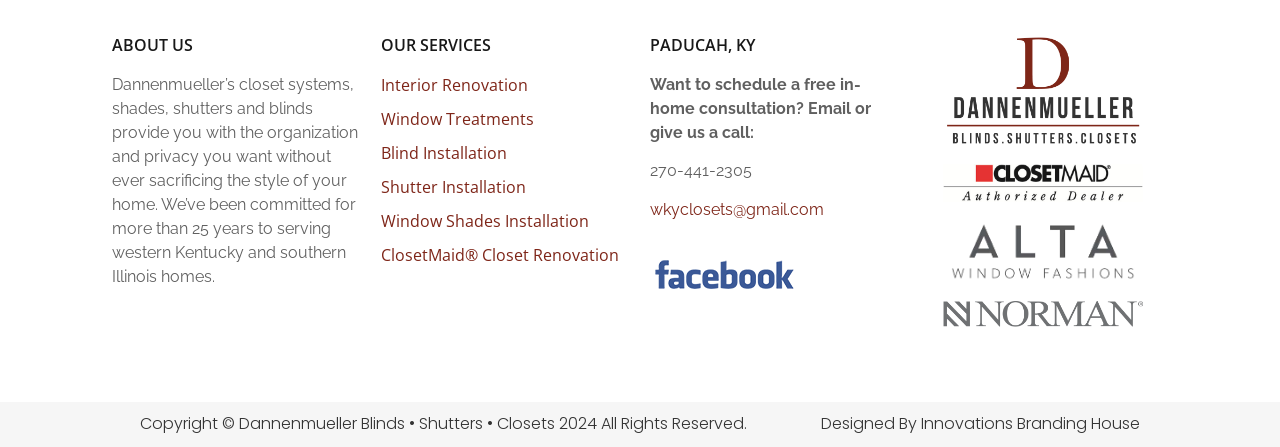Show me the bounding box coordinates of the clickable region to achieve the task as per the instruction: "Get a free in-home consultation".

[0.508, 0.168, 0.68, 0.318]